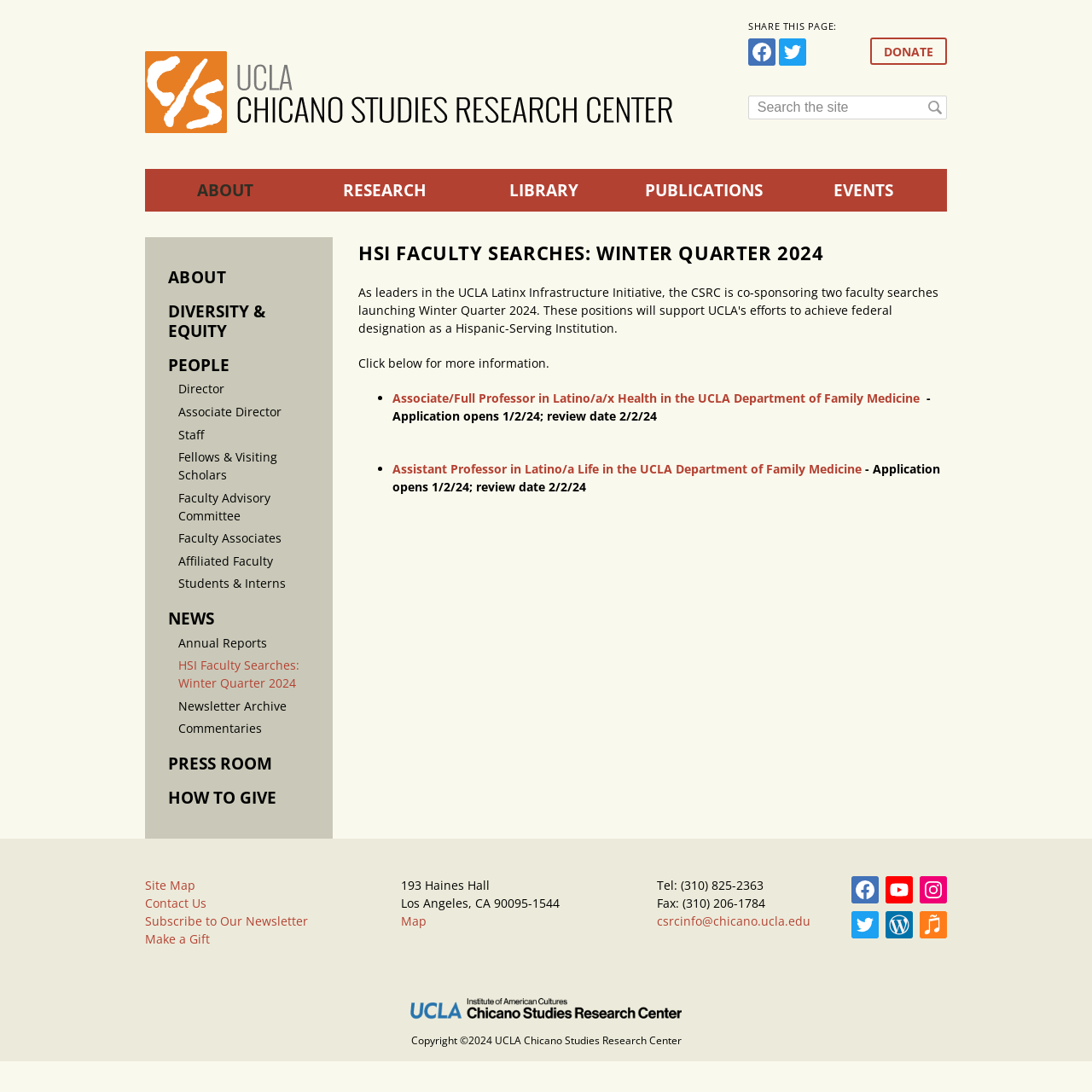Identify and provide the main heading of the webpage.

HSI FACULTY SEARCHES: WINTER QUARTER 2024